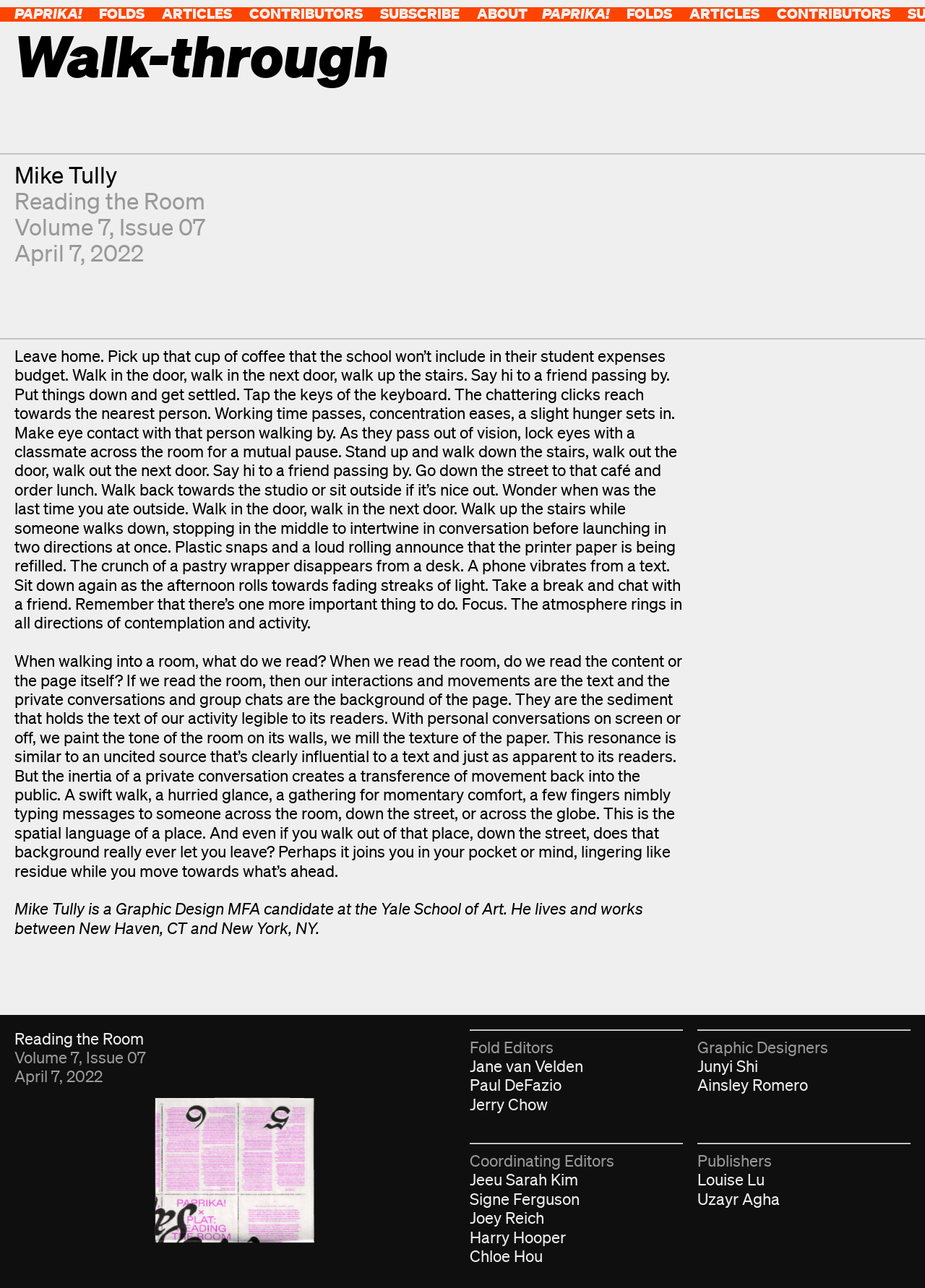Give a detailed overview of the webpage's appearance and contents.

The webpage is a publication platform for Paprika!, a broadsheet published by the students of the Yale School of Architecture and Yale School of Art. The top section of the page features a navigation menu with seven links: PAPRIKA!, FOLDS, ARTICLES, CONTRIBUTORS, SUBSCRIBE, ABOUT, and another hidden PAPRIKA! link.

Below the navigation menu, there is a main article section with a heading "Walk-through" and a subheading "Contributor". The article is divided into two parts, with the first part describing a scenario of walking into a room and interacting with others, and the second part discussing the concept of "reading the room" and how personal conversations and movements create a spatial language.

To the right of the article, there is a section with a heading "Fold Viewer" and a link to "Reading the Room". Below this section, there are several headings and links to contributors, editors, graphic designers, and publishers involved in the publication.

The webpage has a total of 7 main navigation links, 1 article with 2 parts, and 14 contributor links. The layout is organized, with clear headings and concise text, making it easy to navigate and read.